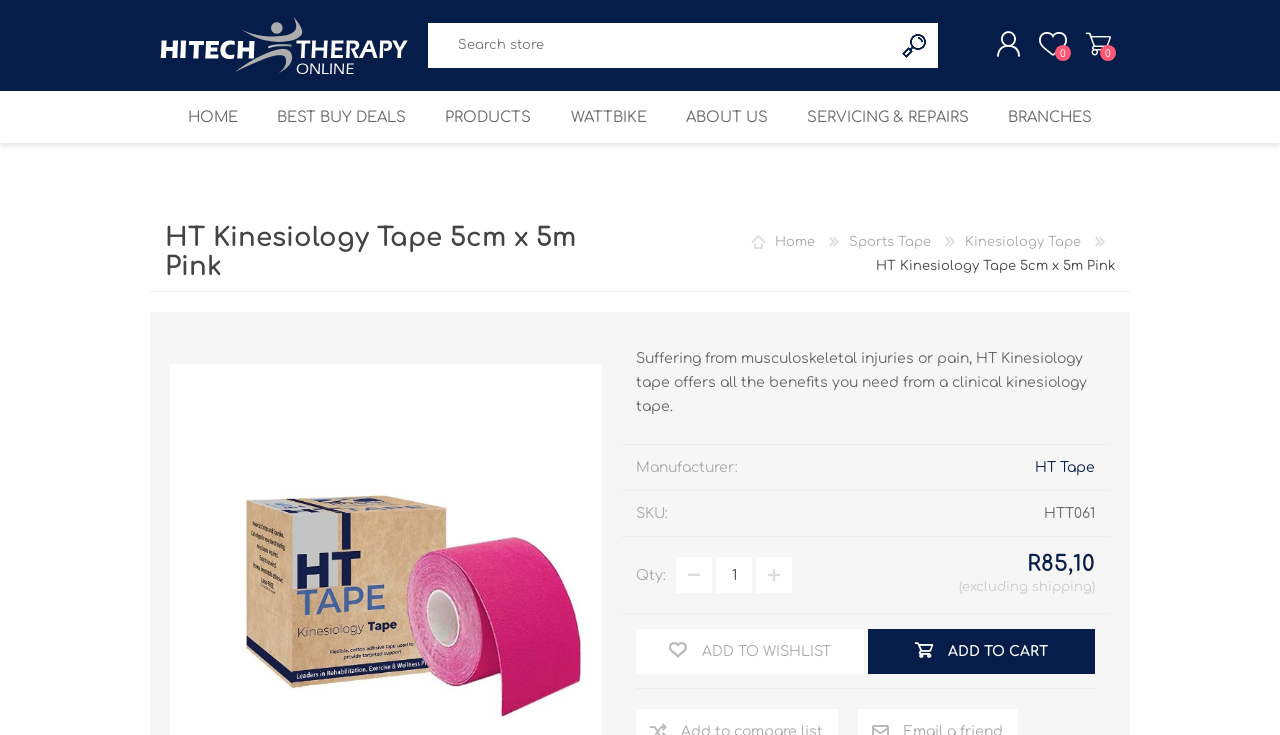Identify the bounding box coordinates for the element that needs to be clicked to fulfill this instruction: "Enter quantity for HT Kinesiology Tape". Provide the coordinates in the format of four float numbers between 0 and 1: [left, top, right, bottom].

[0.56, 0.879, 0.588, 0.928]